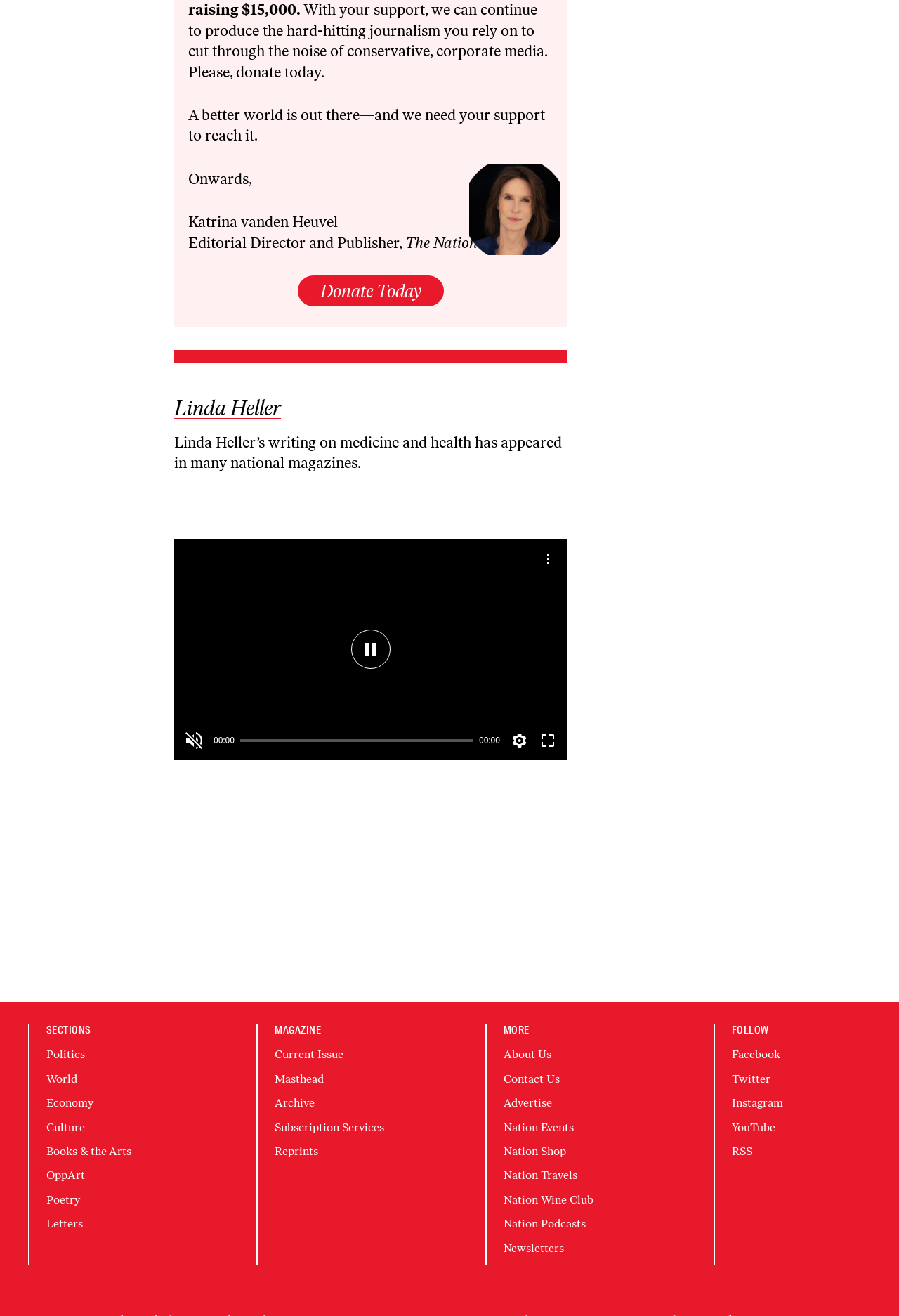Answer the question using only one word or a concise phrase: Who is the Editorial Director and Publisher?

Katrina vanden Heuvel